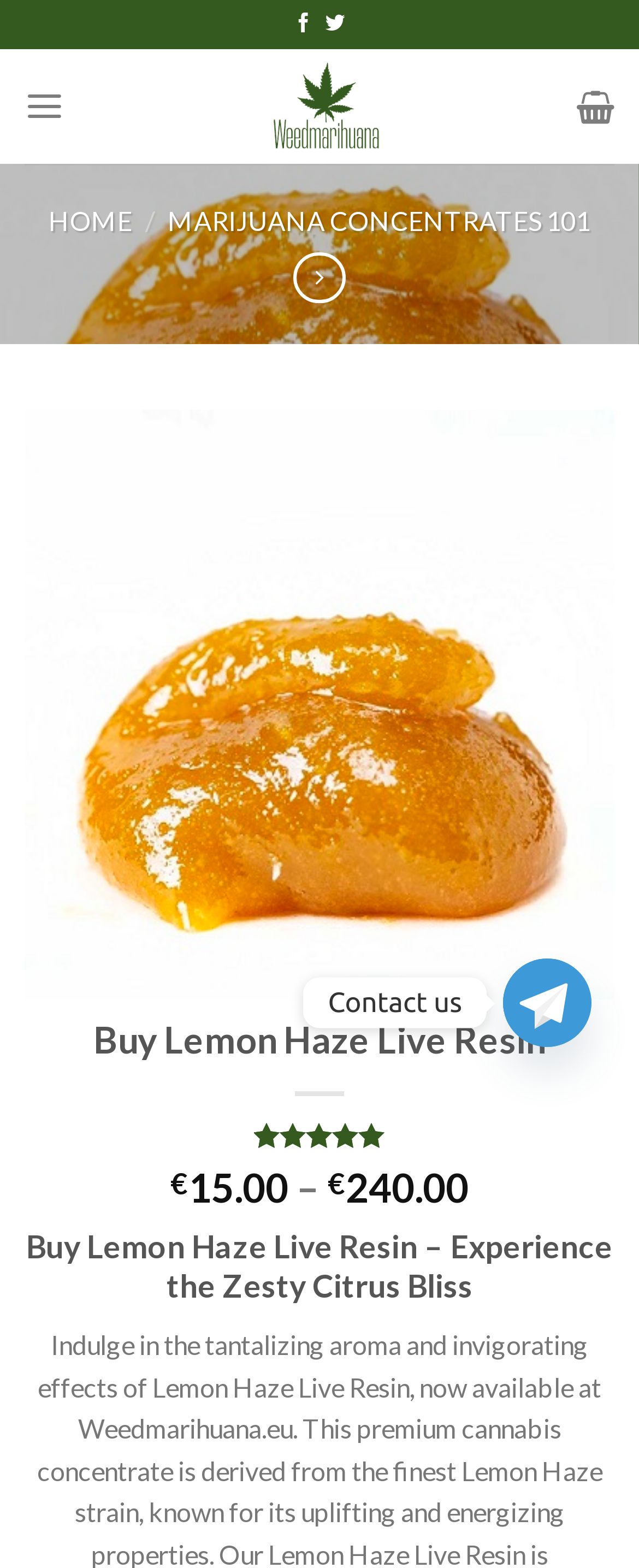What is the purpose of the buttons 'Previous' and 'Next'?
Please respond to the question with a detailed and well-explained answer.

I determined this answer by looking at the buttons 'Previous' and 'Next', which are typically used for navigation purposes, such as navigating through a list of products or images.